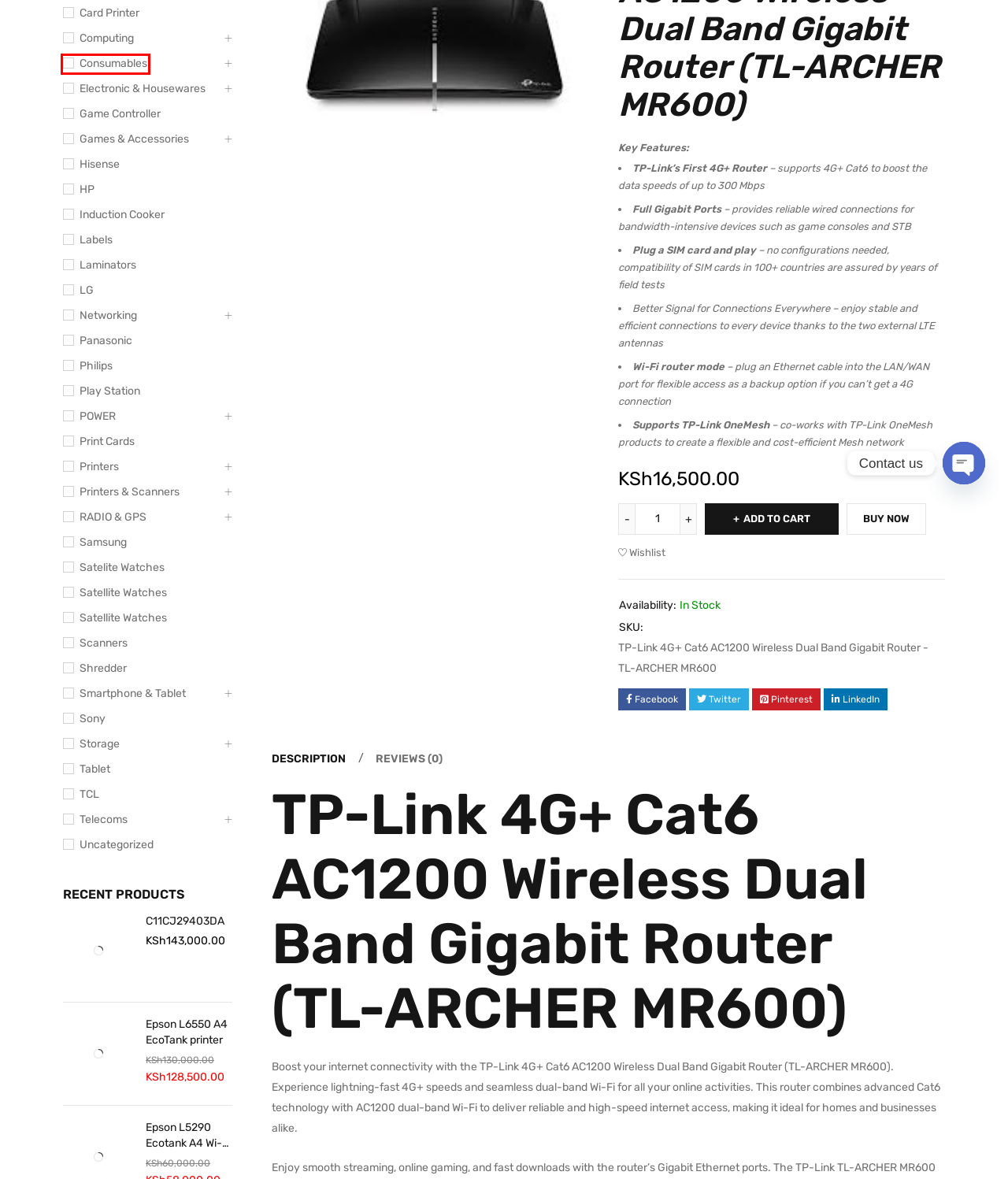View the screenshot of the webpage containing a red bounding box around a UI element. Select the most fitting webpage description for the new page shown after the element in the red bounding box is clicked. Here are the candidates:
A. Scanners - Nufflix Solutions
B. Induction Cooker - Nufflix Solutions
C. Satelite Watches - Nufflix Solutions
D. Satellite Watches - Nufflix Solutions
E. Laminators - Nufflix Solutions
F. Uncategorized - Nufflix Solutions
G. Consumables - Nufflix Solutions
H. Play Station - Nufflix Solutions

G